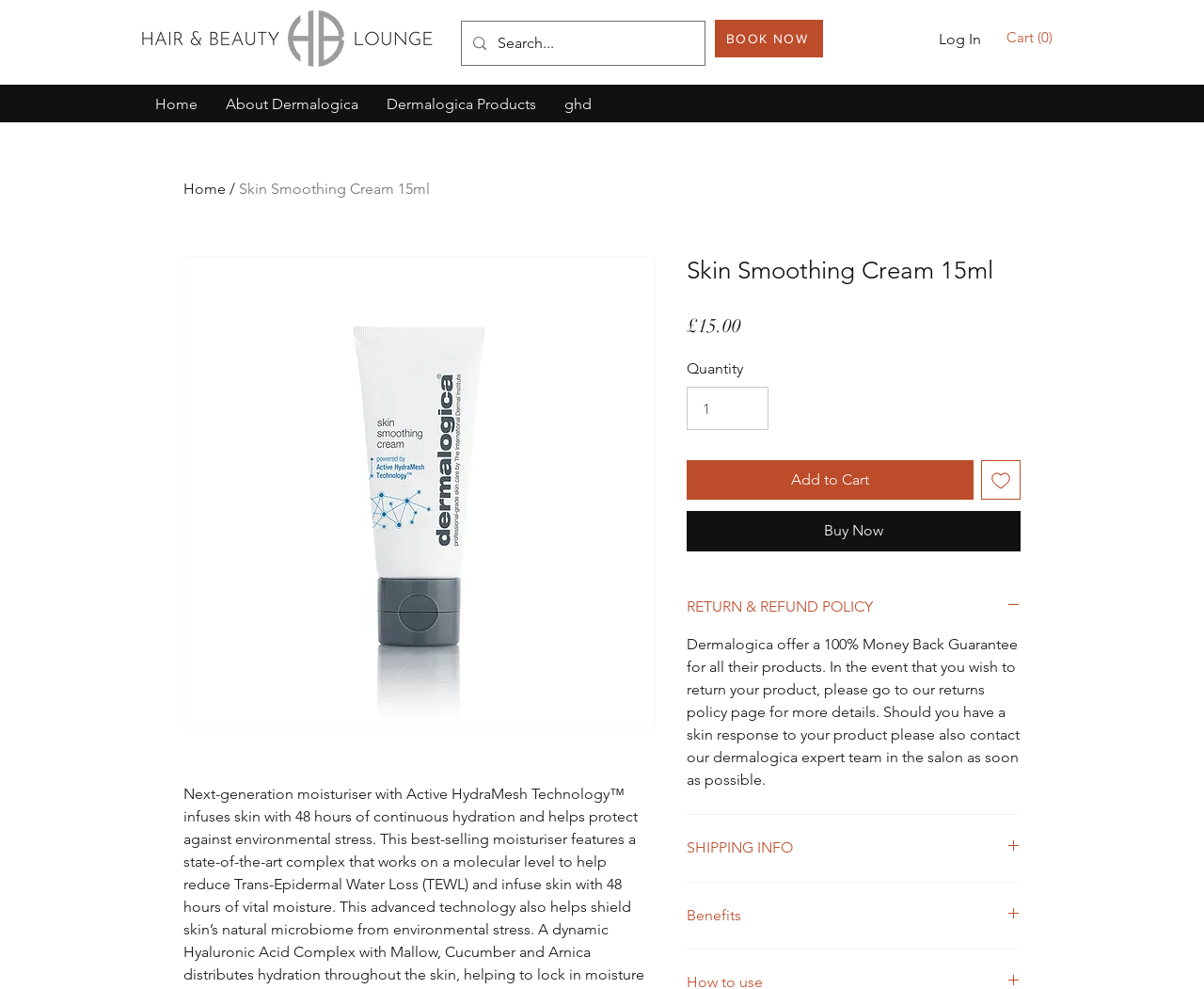Determine the bounding box coordinates for the region that must be clicked to execute the following instruction: "Search for products".

[0.384, 0.022, 0.585, 0.066]